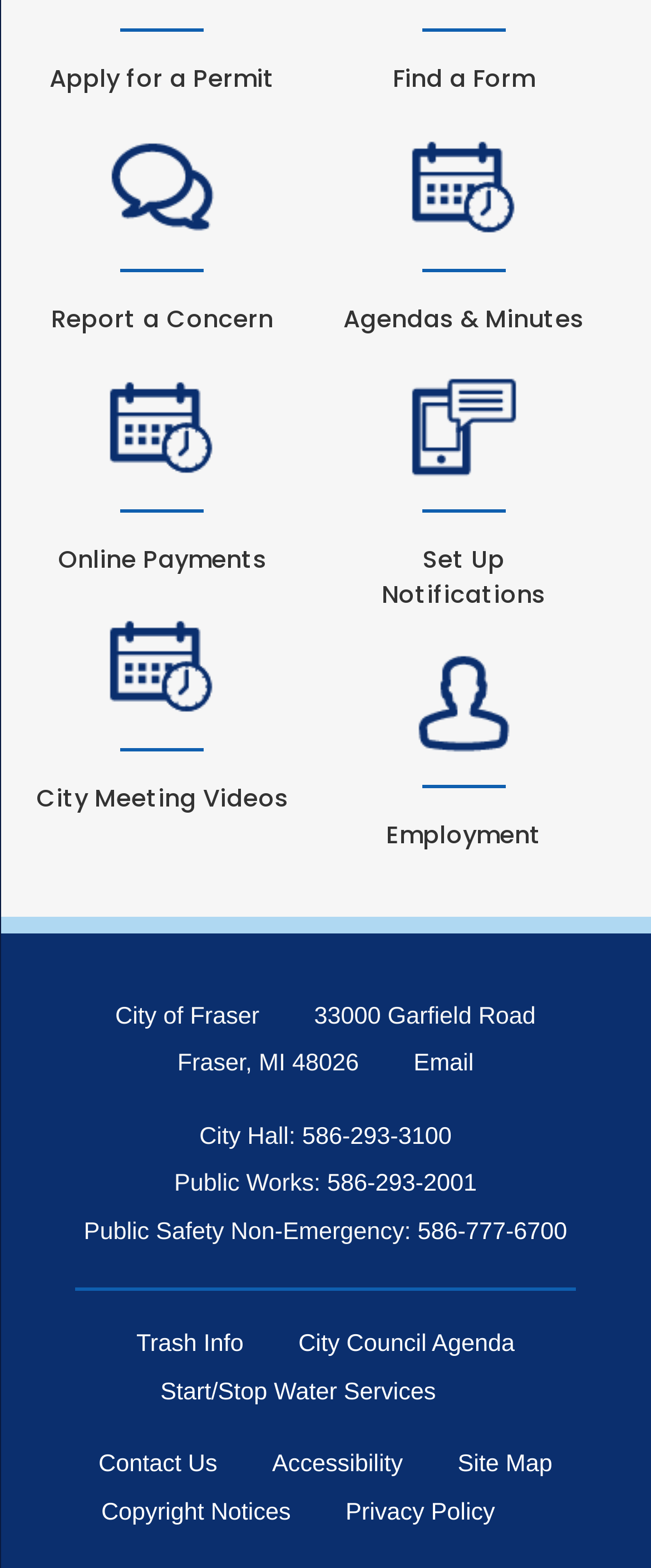Provide the bounding box coordinates for the area that should be clicked to complete the instruction: "Click on 'Eligibility criteria of Bajaj Finserv RBL Bank Super Card'".

None